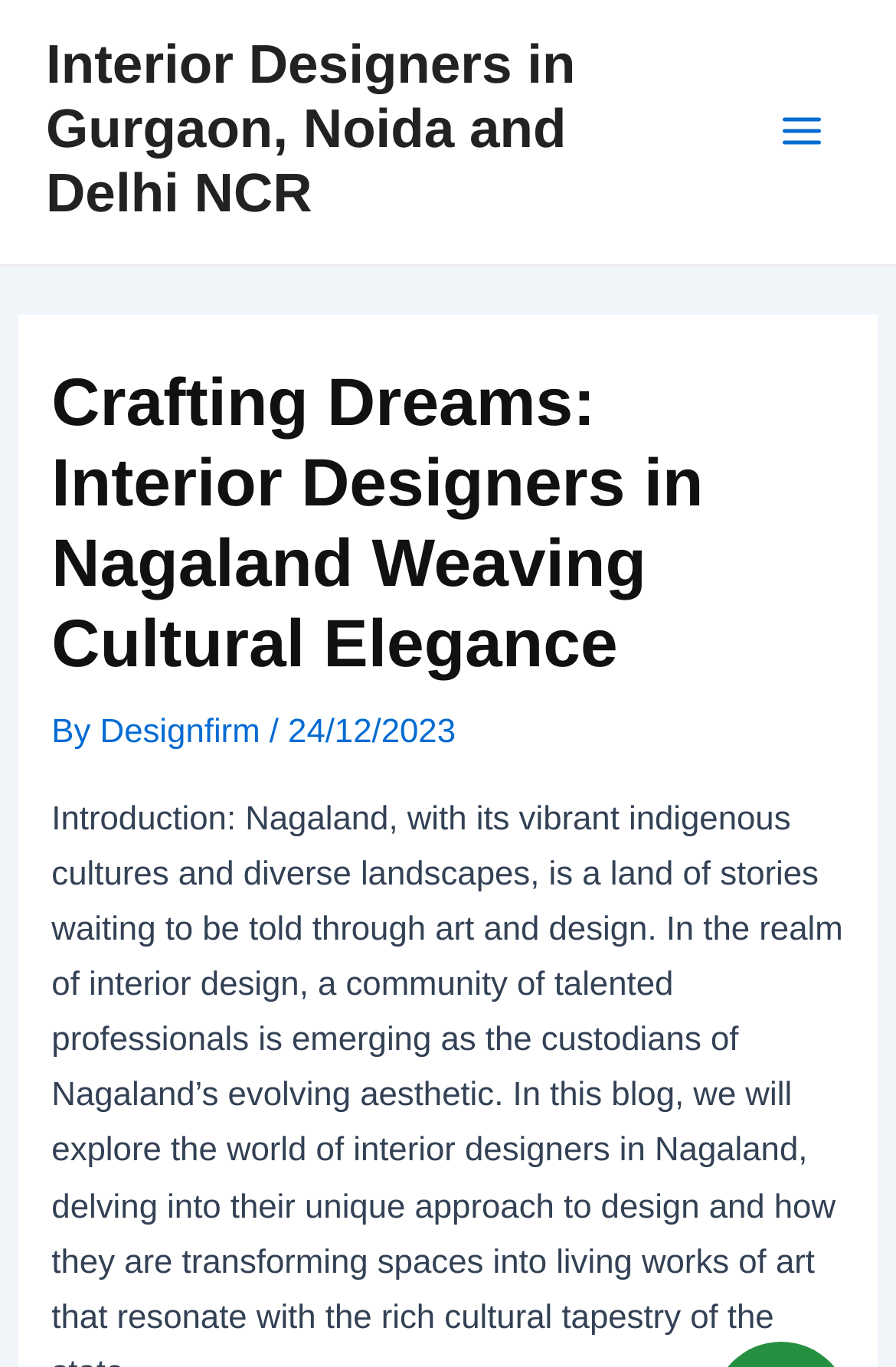Respond with a single word or phrase to the following question:
Is the main menu expanded?

False